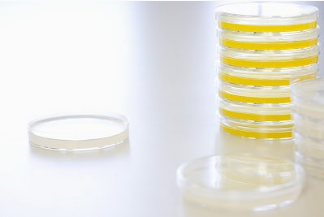Please provide a comprehensive answer to the question below using the information from the image: What is the purpose of the Petri dishes?

The question inquires about the purpose of the Petri dishes in the image. Based on the context, I understand that the Petri dishes are essential tools for microbiological assessments, emphasizing the importance of maintaining sterile conditions and monitoring the cleanliness of facilities in various industries.